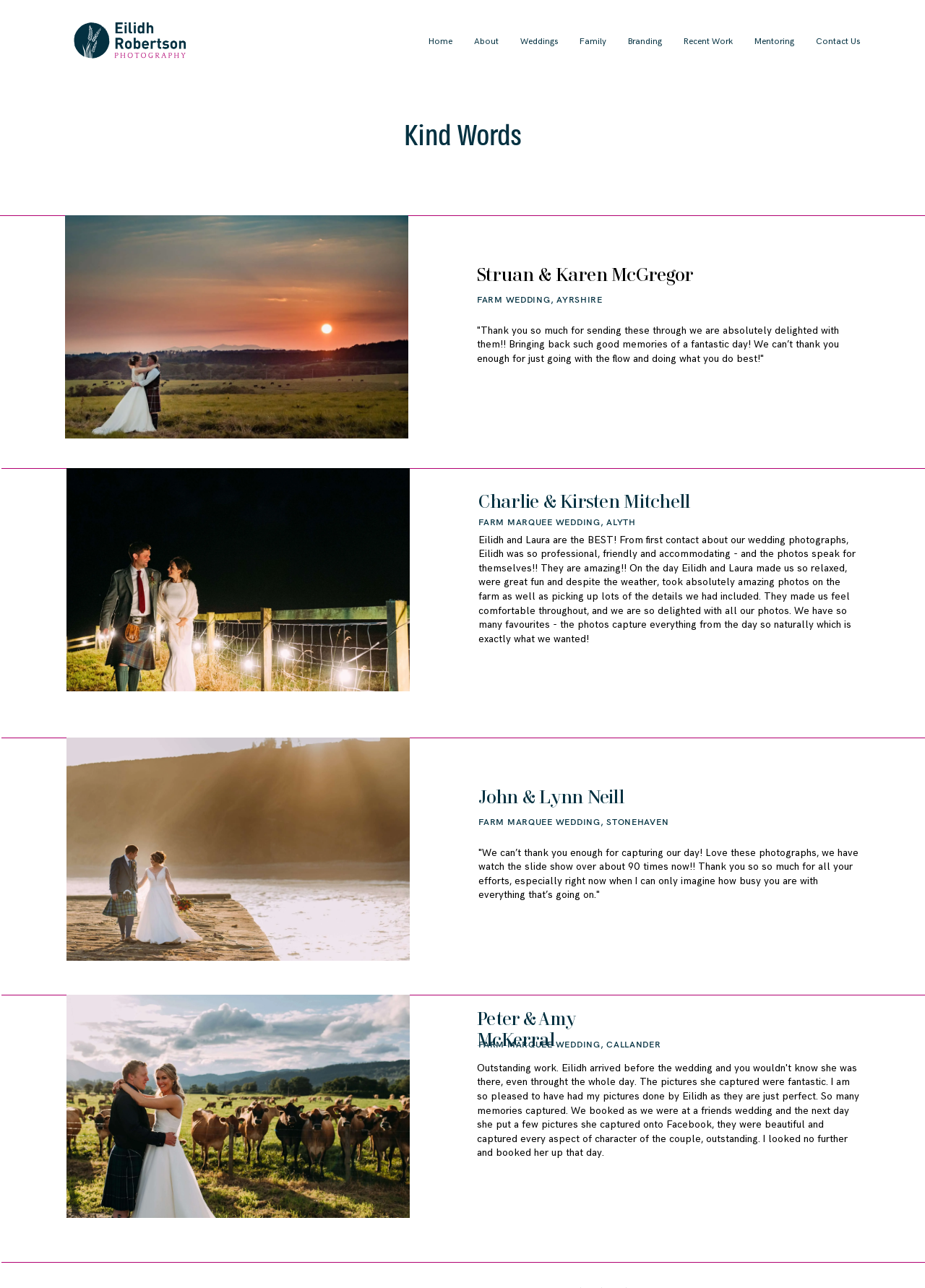Detail the webpage's structure and highlights in your description.

The webpage is a photography website, specifically showcasing the work of Eilidh Robertson Photography. At the top, there is a header section with the website's title, "Kind Words - Eilidh Robertson Photography", accompanied by three identical images of the photographer's logo. Below the header, there is a navigation menu with links to various sections of the website, including "Home", "About", "Weddings", "Family", "Branding", "Recent Work", "Mentoring", and "Contact Us". The menu is horizontally oriented and takes up a significant portion of the top section of the page.

The main content of the webpage is divided into sections, each featuring a testimonial from a satisfied client. There are four sections in total, each with a heading that includes the names of the clients, followed by a brief description of their wedding, and then a quote from the clients praising Eilidh Robertson Photography's work. The testimonials are arranged in a vertical column, with each section separated by a small gap. The text is clear and easy to read, with the quotes standing out in a slightly larger font size.

There are no other images on the page besides the three logo images at the top. The overall design is clean and simple, with a focus on showcasing the photographer's work through the testimonials of her clients.